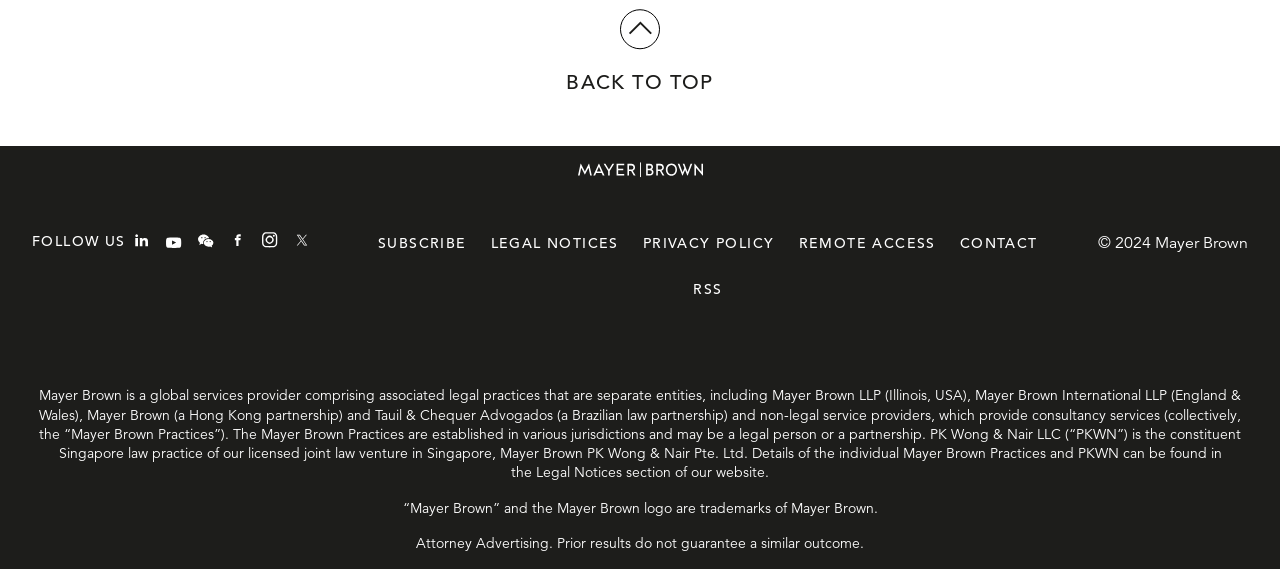Please find the bounding box coordinates of the section that needs to be clicked to achieve this instruction: "Contact Mayer Brown".

[0.75, 0.411, 0.811, 0.443]